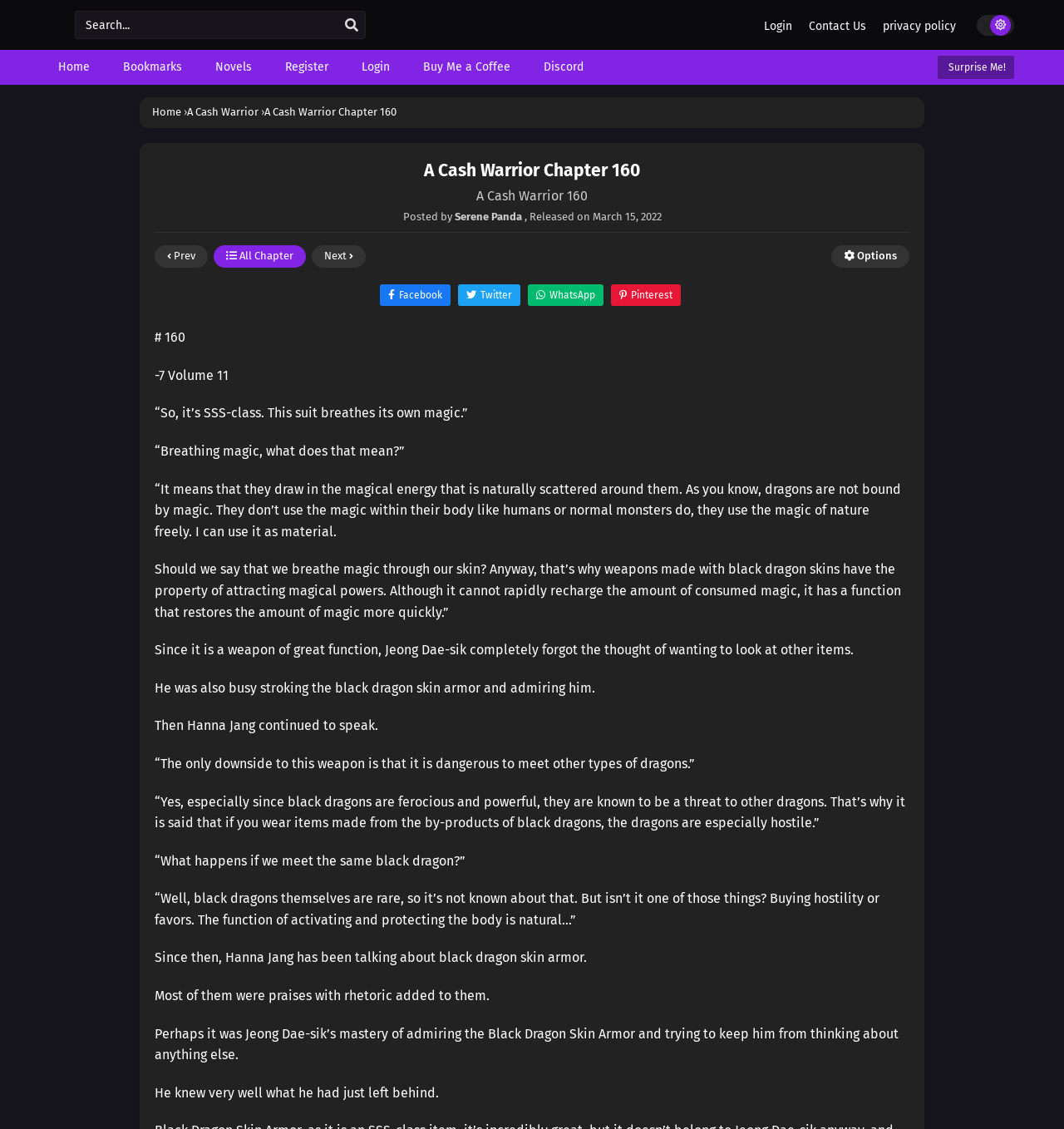Convey a detailed summary of the webpage, mentioning all key elements.

This webpage is a novel chapter reader, specifically displaying Chapter 160 of "A Cash Warrior". At the top, there is a search bar and a button next to it. To the right of the search bar, there are several links, including "Login", "Contact Us", "Privacy Policy", and "Home". Below these links, there is a navigation menu with links to "Bookmarks", "Novels", "Register", "Login", "Buy Me a Coffee", and "Discord".

In the main content area, there is a heading that reads "A Cash Warrior Chapter 160" and a breadcrumb trail showing the current chapter's location within the novel. Below this, there is a brief description of the chapter, including the title, author, and release date.

The main content of the chapter is displayed in a large block of text, which takes up most of the page. The text is divided into paragraphs, and there are no images on the page.

At the bottom of the page, there are links to navigate to the previous or next chapter, as well as a link to view all chapters. There are also social media links to share the chapter on Facebook, Twitter, WhatsApp, and Pinterest.

In the bottom-right corner of the page, there is a "Cookie Notice" dialog that informs users about the website's use of cookies and provides links to learn more about the privacy policy.